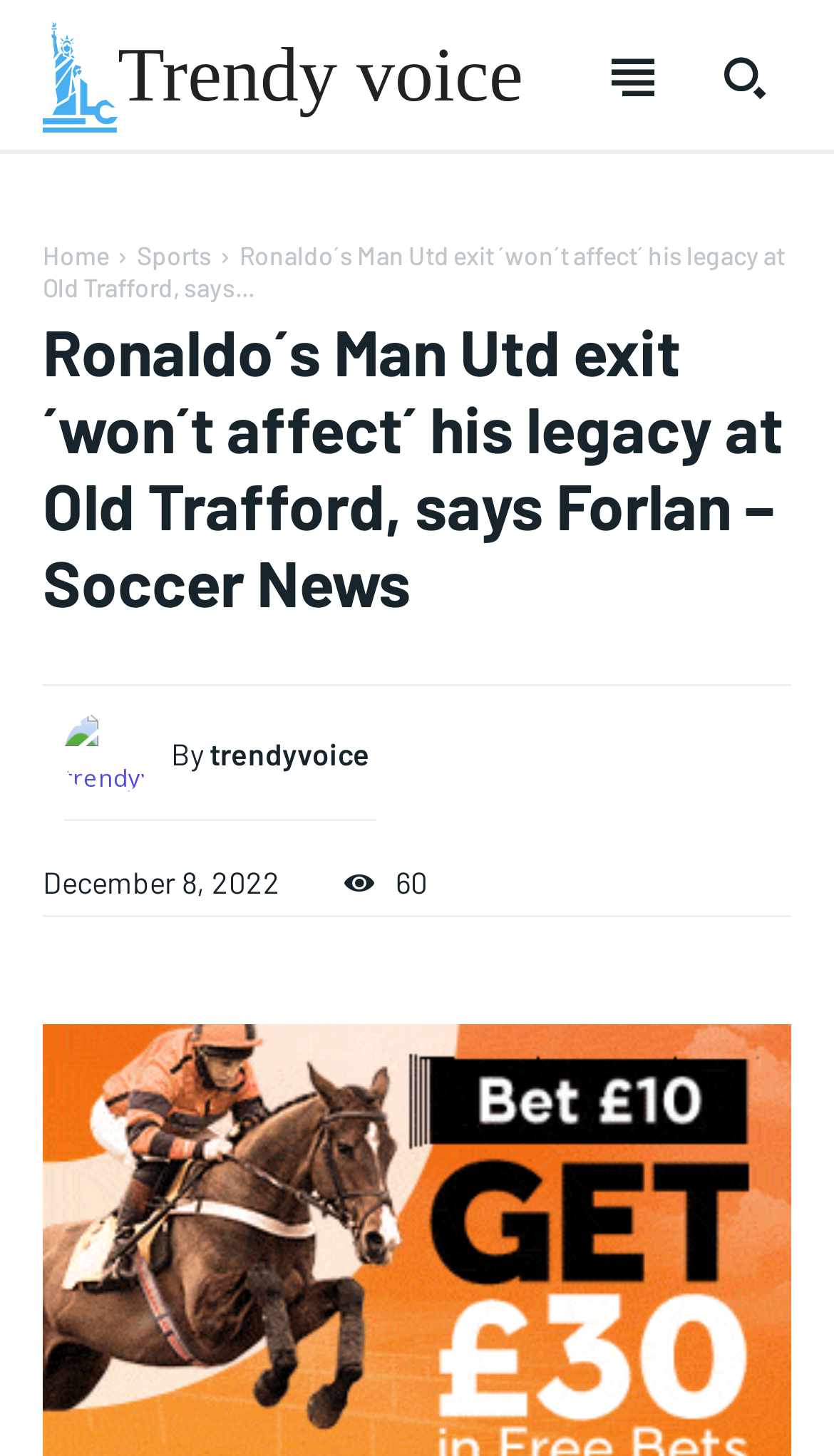Determine the bounding box coordinates of the UI element described by: "parent_node: By title="trendyvoice"".

[0.077, 0.489, 0.205, 0.548]